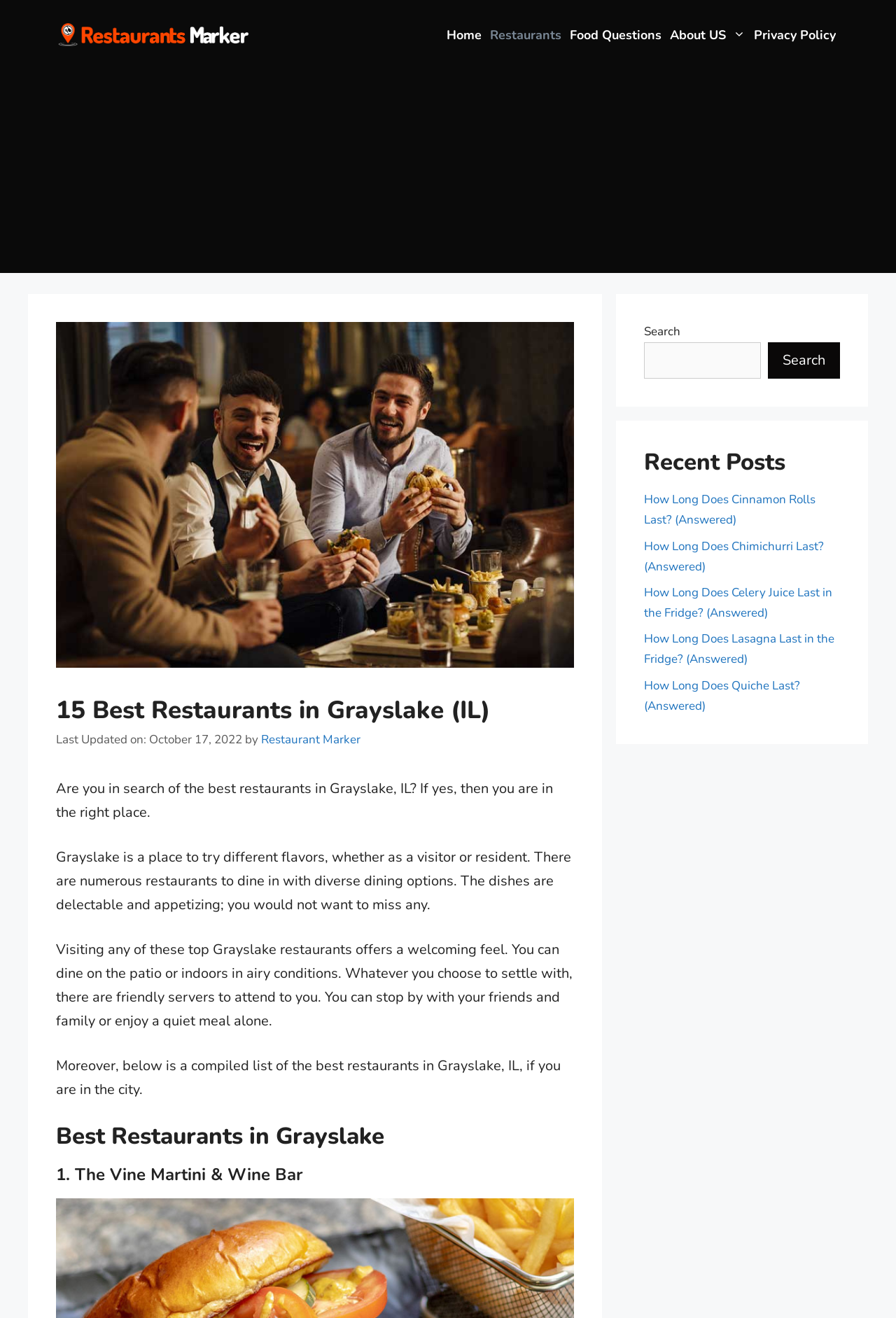Identify the bounding box coordinates for the element that needs to be clicked to fulfill this instruction: "Click on 'What Attracts An Older Woman To A Younger Man'". Provide the coordinates in the format of four float numbers between 0 and 1: [left, top, right, bottom].

None